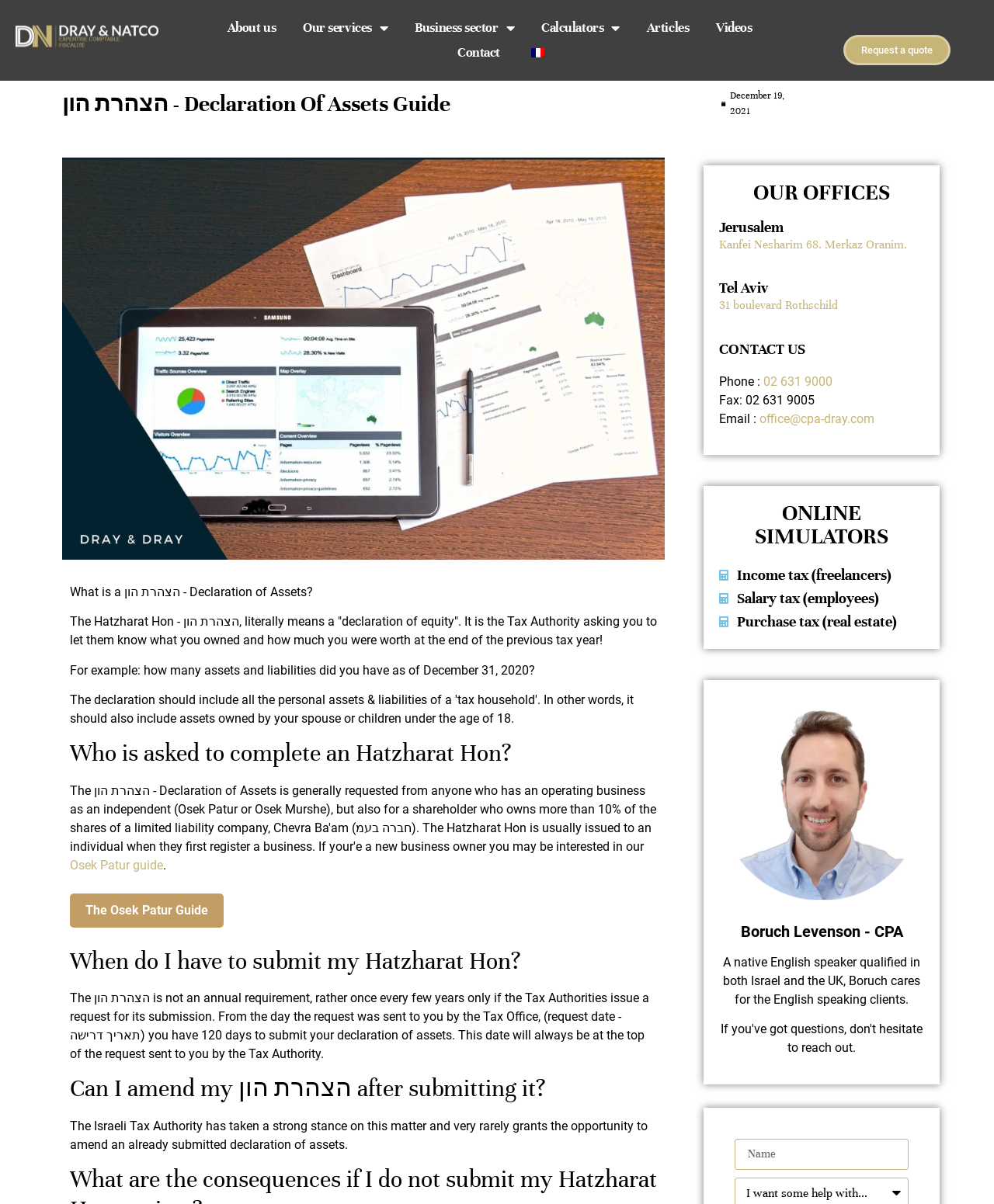Provide the bounding box coordinates of the section that needs to be clicked to accomplish the following instruction: "Call the phone number."

[0.768, 0.311, 0.838, 0.323]